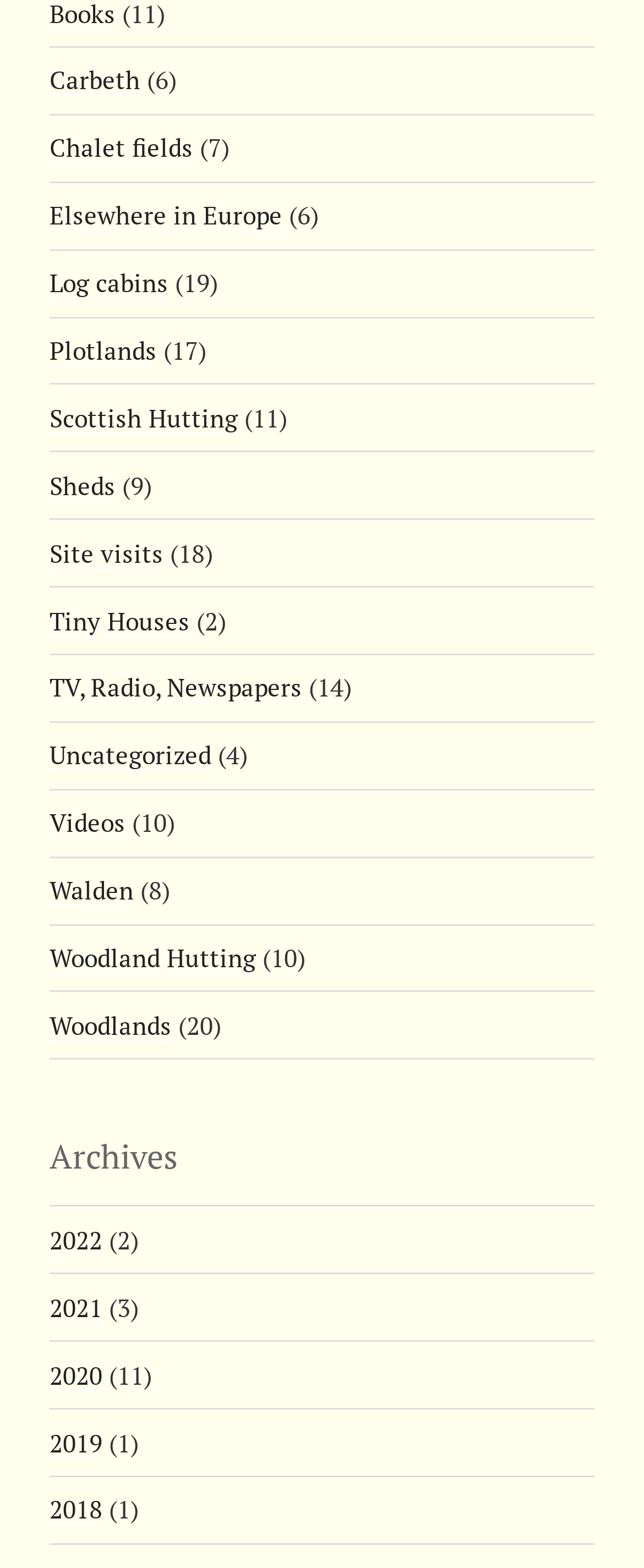Please locate the bounding box coordinates of the element that should be clicked to complete the given instruction: "Read about Woodland Hutting".

[0.077, 0.6, 0.397, 0.621]